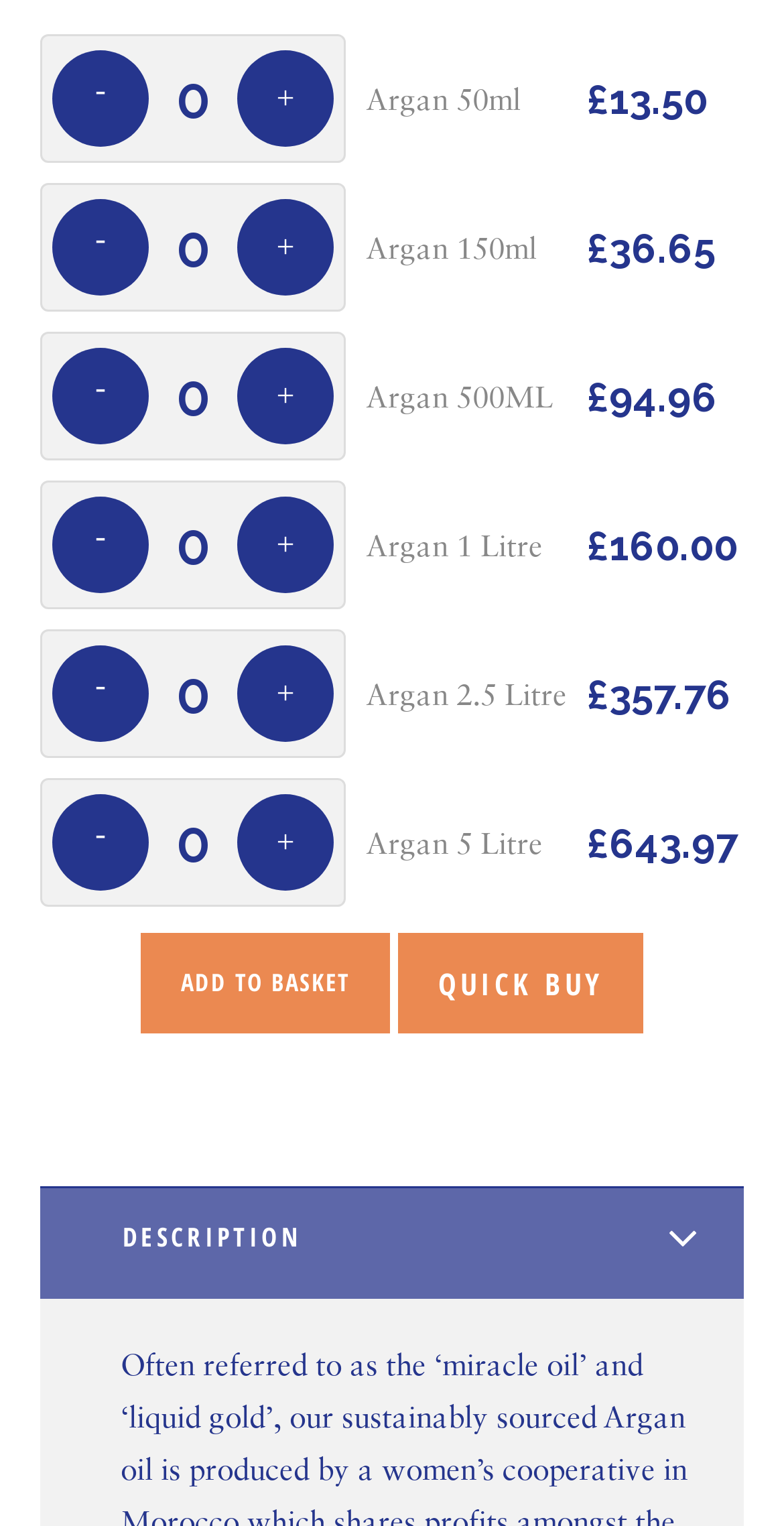Provide the bounding box coordinates of the UI element that matches the description: "Add to Basket".

[0.159, 0.611, 0.477, 0.677]